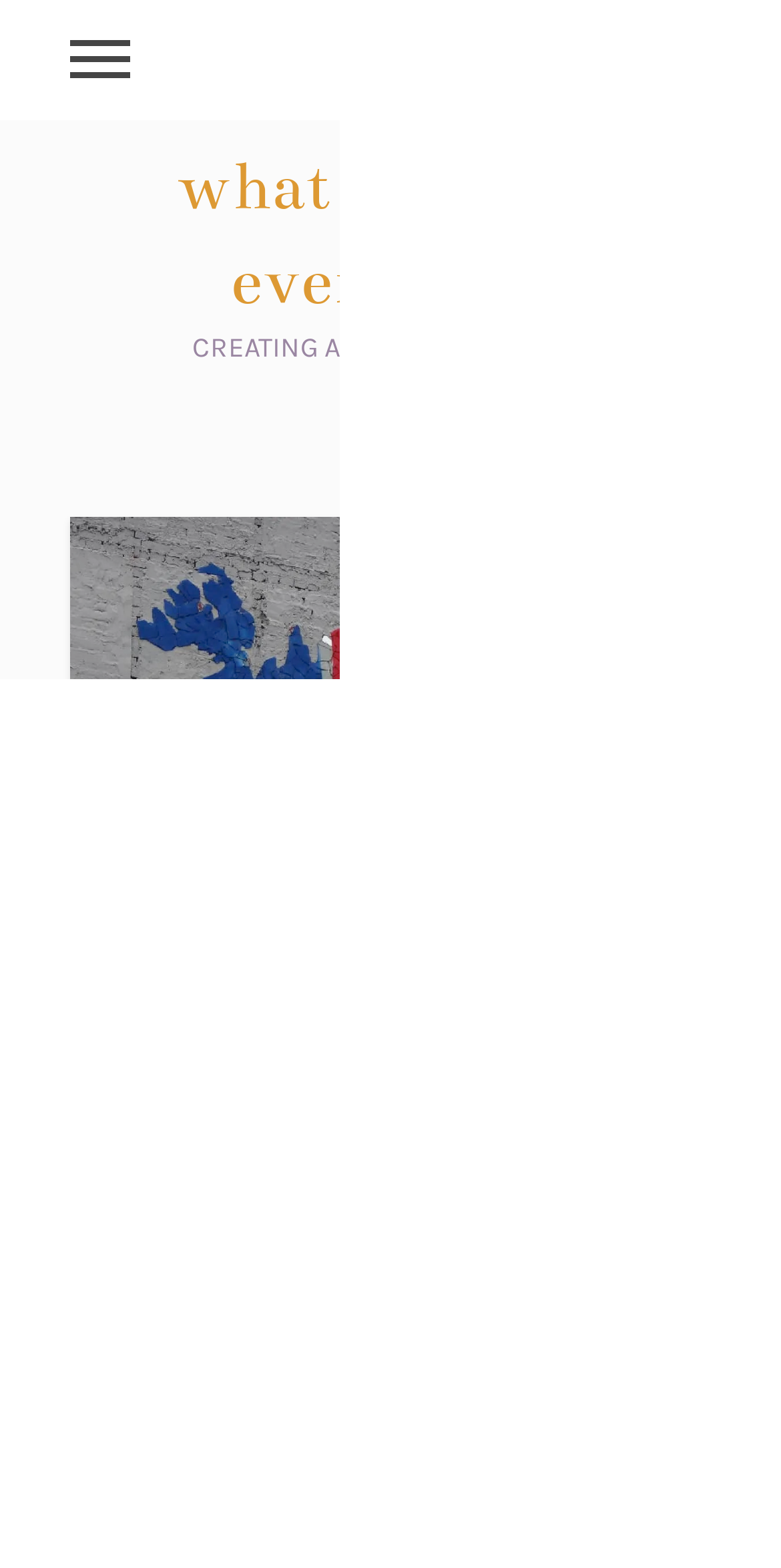With reference to the screenshot, provide a detailed response to the question below:
What is the purpose of the 'Read More' button?

The presence of a 'Read More' button suggests that the article is not fully displayed on the current page, and clicking the button will reveal more content. This is a common pattern in blogging platforms.